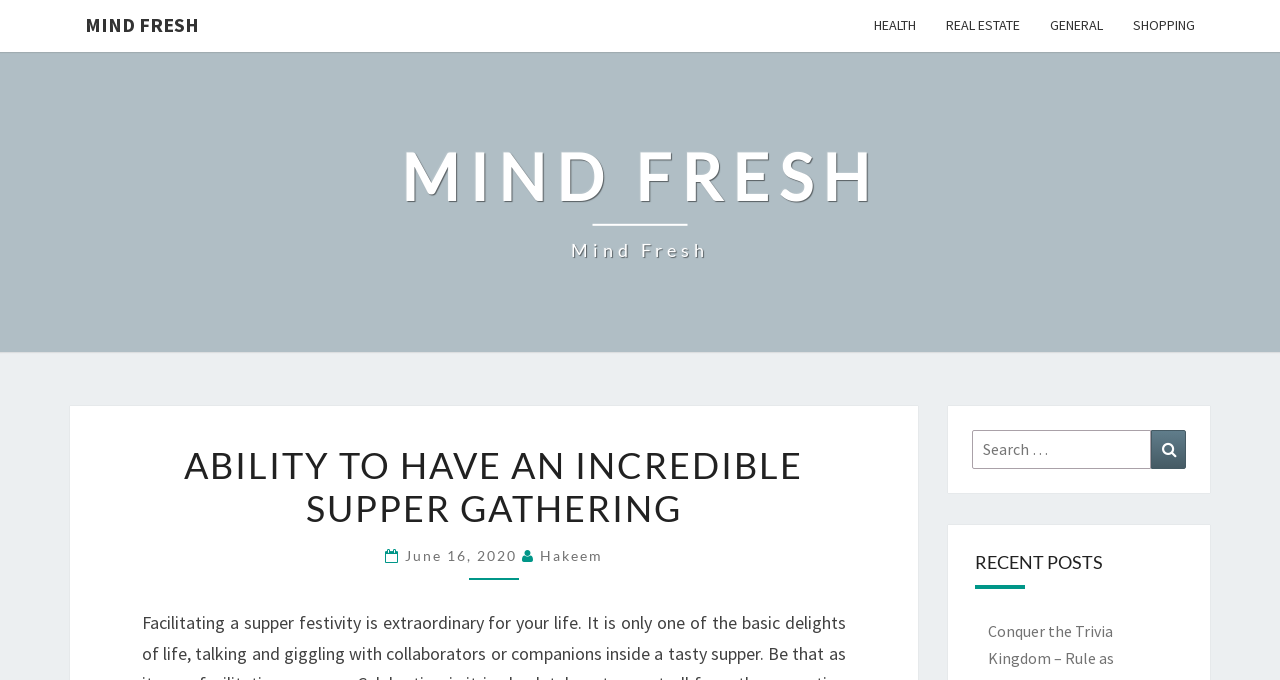Who is the author of the post 'ABILITY TO HAVE AN INCREDIBLE SUPPER GATHERING'?
Based on the image, respond with a single word or phrase.

Hakeem